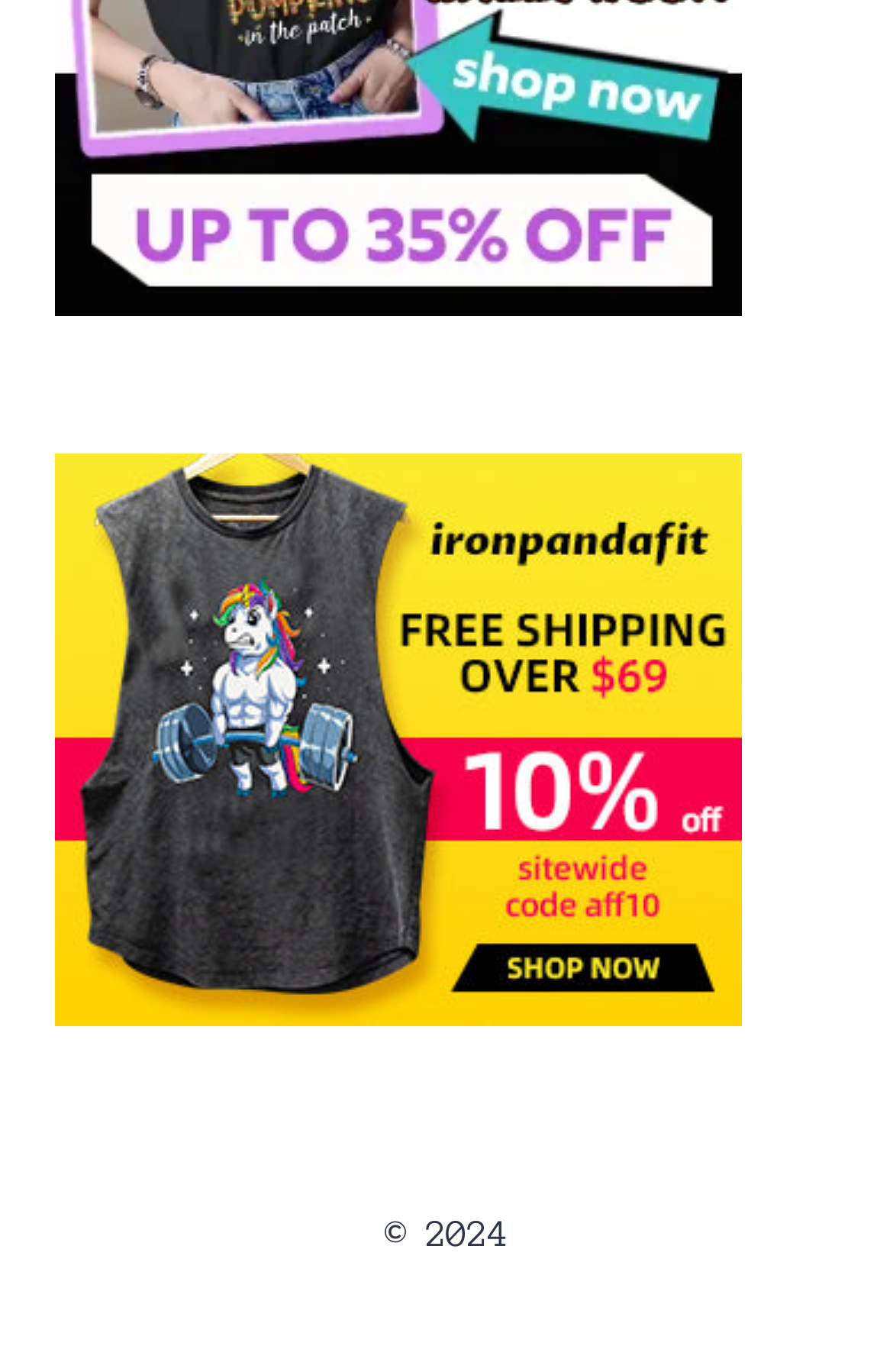Answer succinctly with a single word or phrase:
Is there an image on the webpage?

Yes